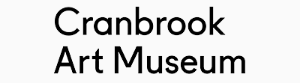Depict the image with a detailed narrative.

The image features the logo of the Cranbrook Art Museum, displayed prominently with a modern and minimalistic design. The text is presented in a bold, uppercase font, emphasizing the museum's name. The simple yet elegant aesthetic reflects the contemporary nature and artistic focus of the museum, which is known for showcasing innovative exhibitions and collections. This visual identity signifies the museum's commitment to the arts and its role as a cultural hub in the community.